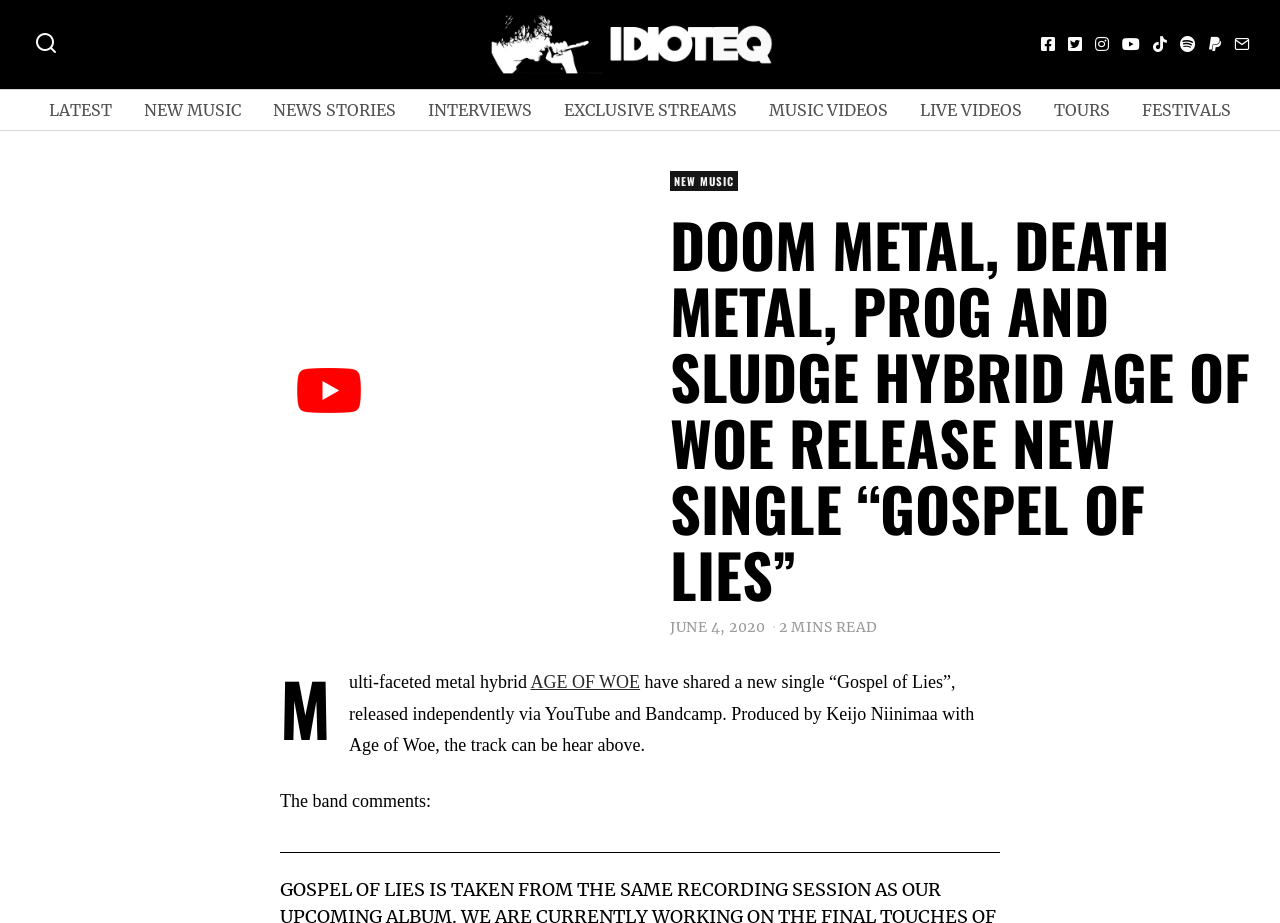Provide a brief response to the question below using a single word or phrase: 
How long does it take to read the article?

2 MINS